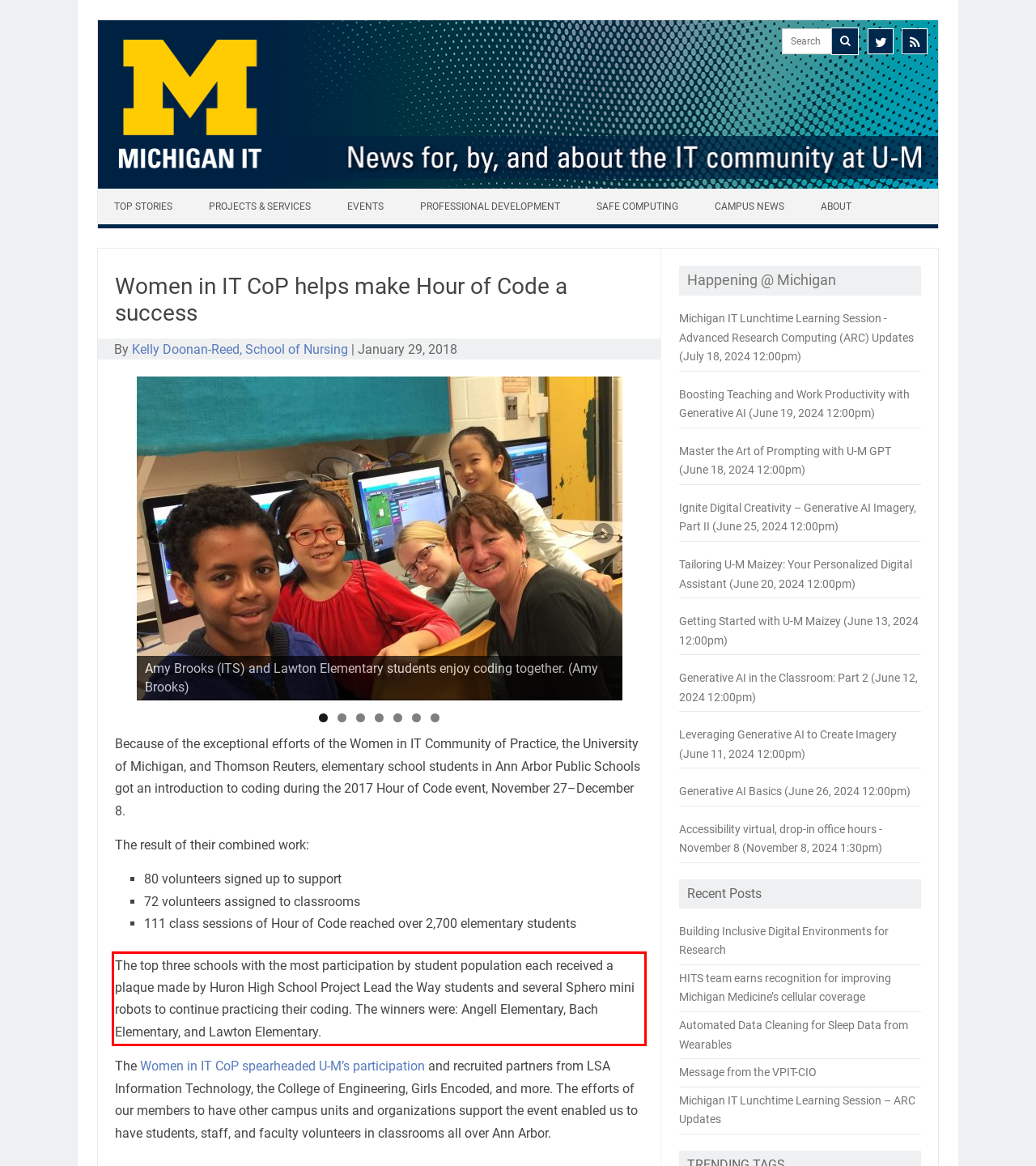You are provided with a webpage screenshot that includes a red rectangle bounding box. Extract the text content from within the bounding box using OCR.

The top three schools with the most participation by student population each received a plaque made by Huron High School Project Lead the Way students and several Sphero mini robots to continue practicing their coding. The winners were: Angell Elementary, Bach Elementary, and Lawton Elementary.